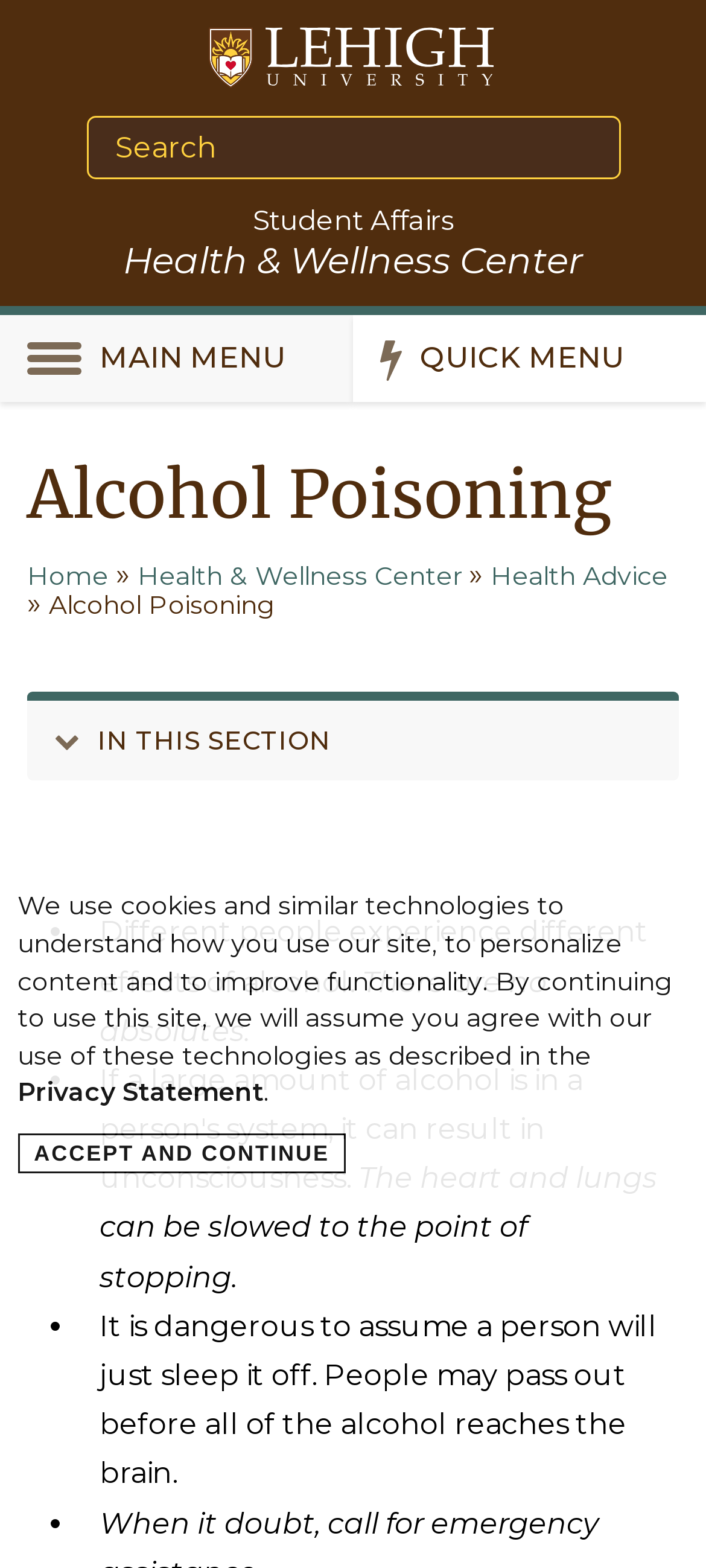Show me the bounding box coordinates of the clickable region to achieve the task as per the instruction: "Click on IN THIS SECTION".

[0.038, 0.447, 0.962, 0.498]